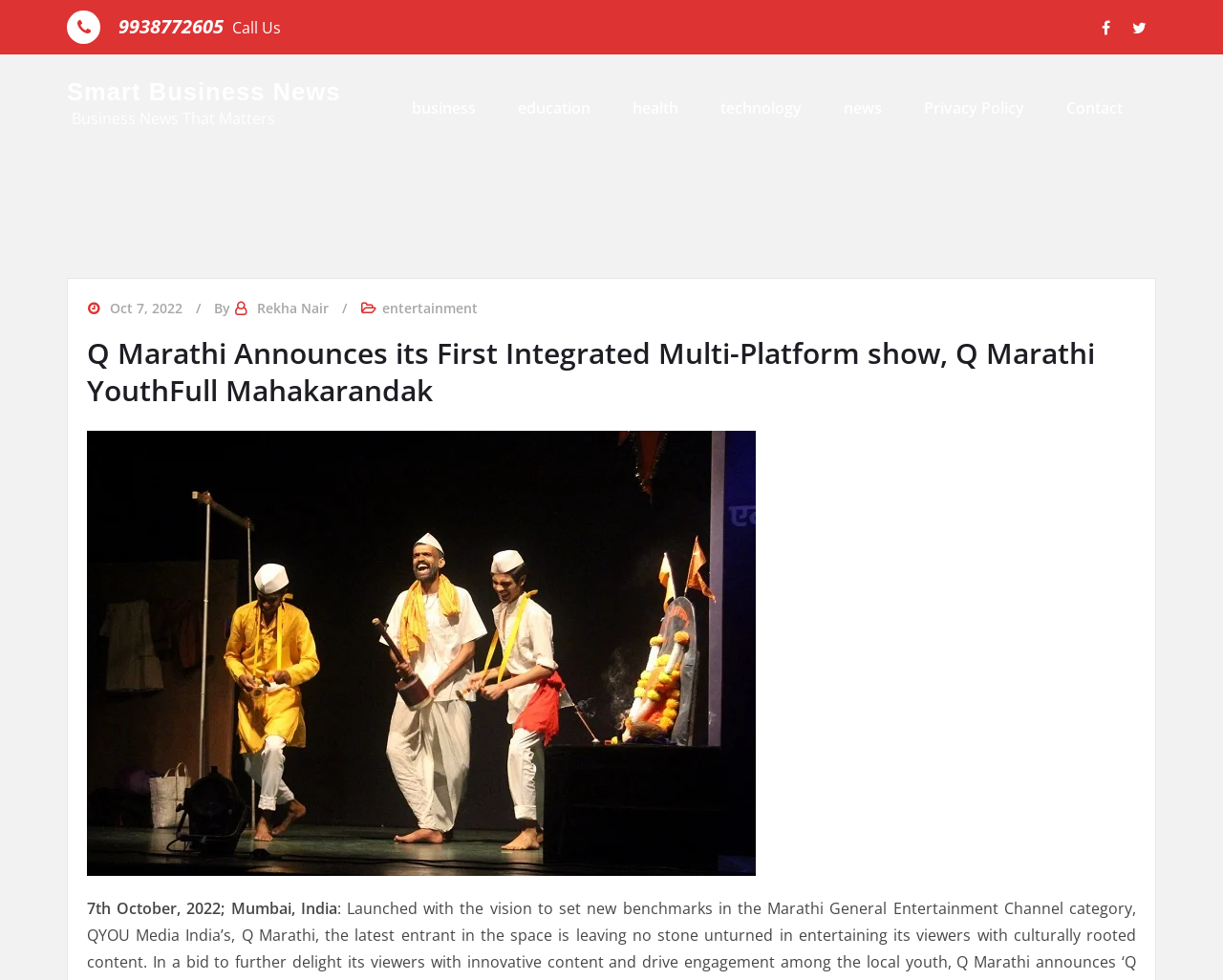Find the bounding box coordinates of the element to click in order to complete this instruction: "Check the article posted on Oct 7, 2022". The bounding box coordinates must be four float numbers between 0 and 1, denoted as [left, top, right, bottom].

[0.09, 0.303, 0.149, 0.327]